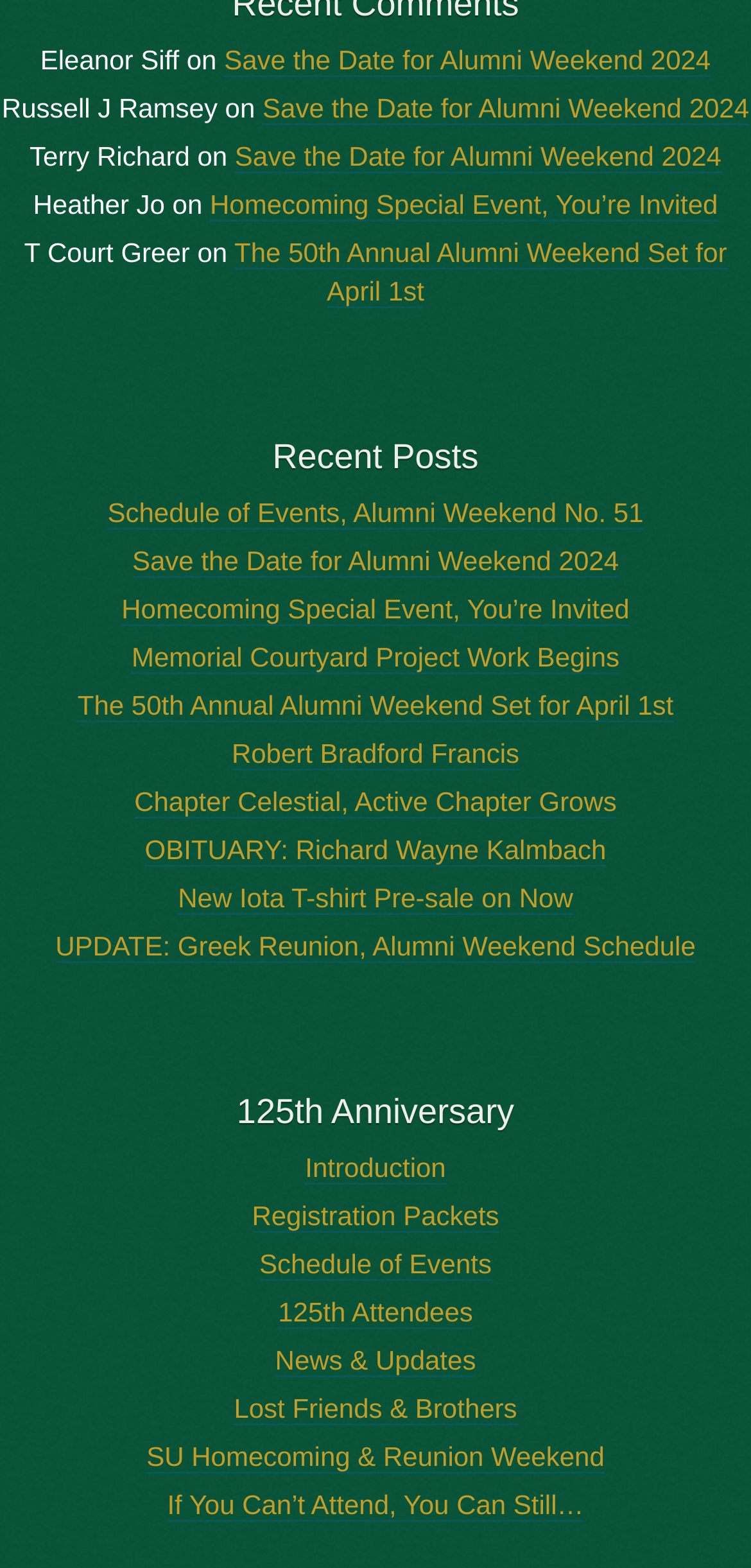Find the bounding box coordinates of the clickable area that will achieve the following instruction: "Check 'News & Updates'".

[0.366, 0.857, 0.634, 0.878]